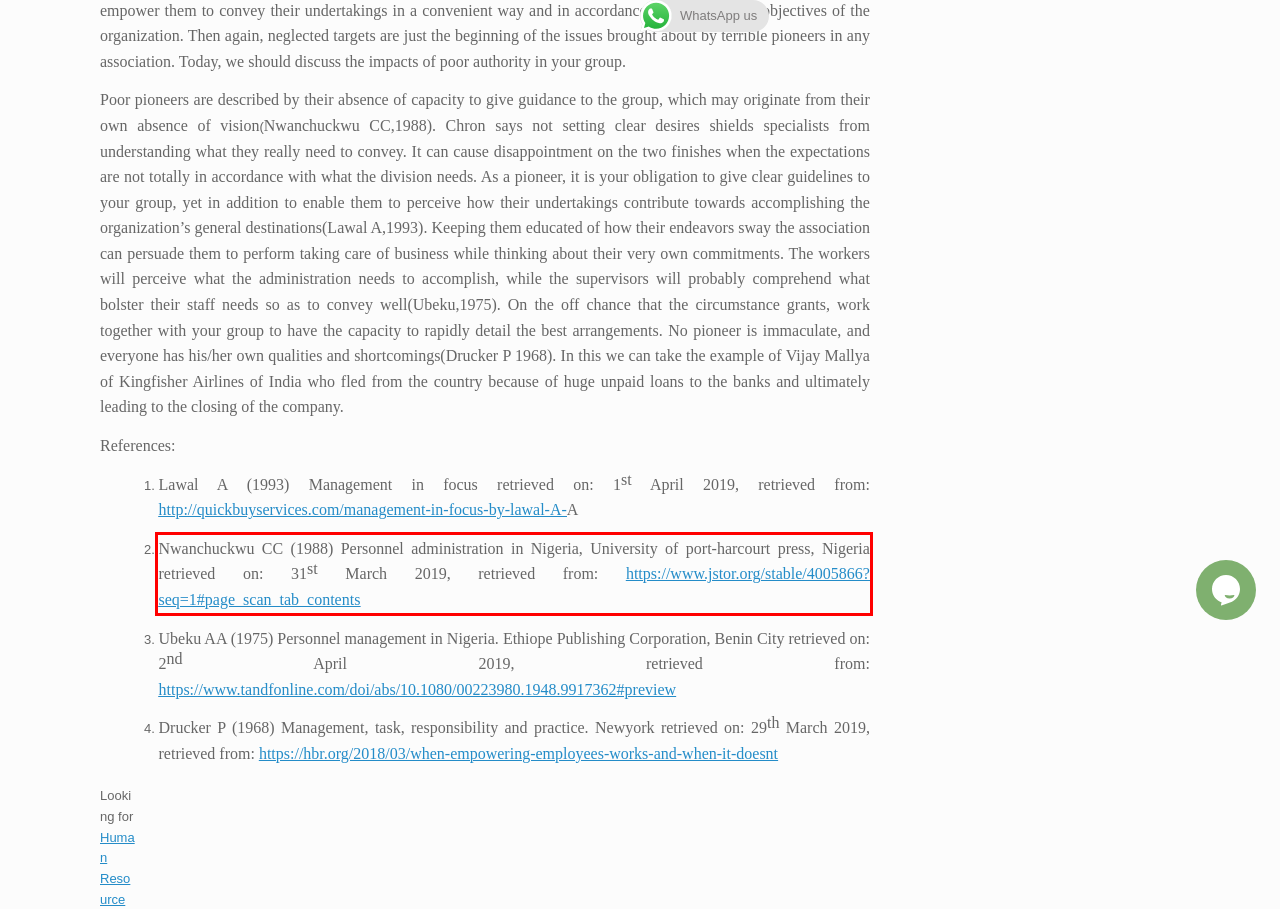In the screenshot of the webpage, find the red bounding box and perform OCR to obtain the text content restricted within this red bounding box.

Nwanchuckwu CC (1988) Personnel administration in Nigeria, University of port-harcourt press, Nigeria retrieved on: 31st March 2019, retrieved from: https://www.jstor.org/stable/4005866?seq=1#page_scan_tab_contents